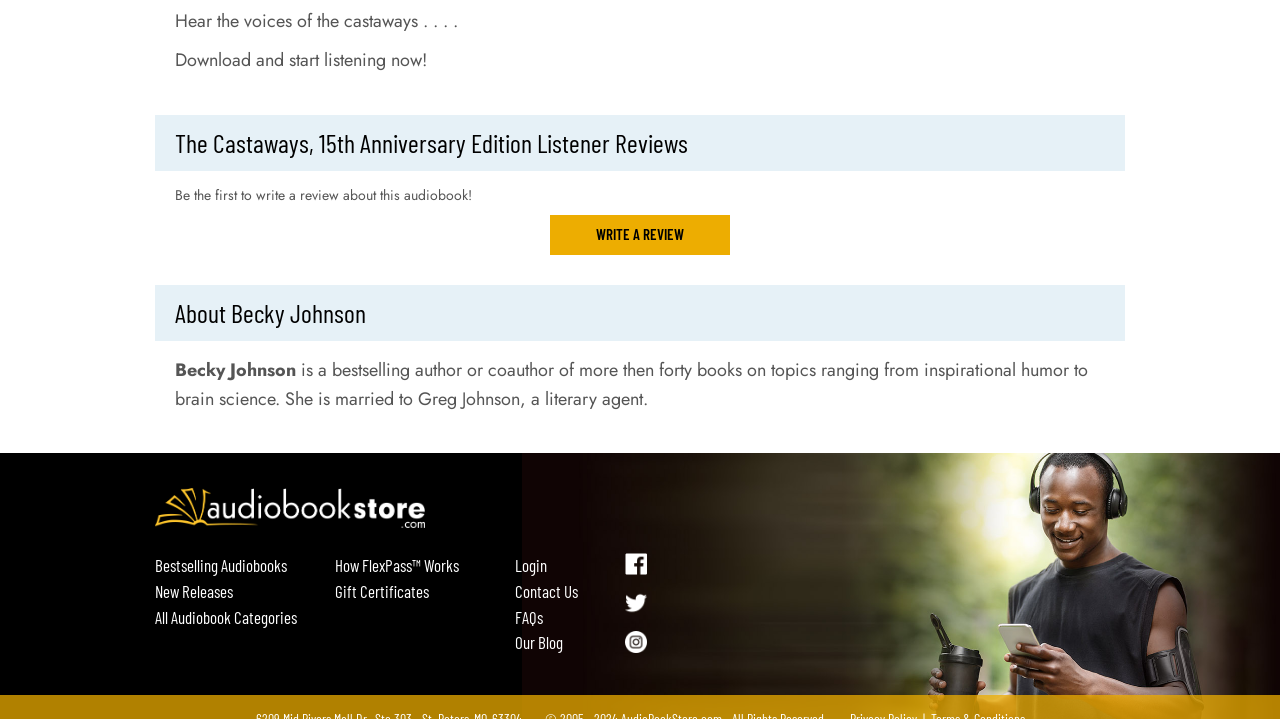Please locate the bounding box coordinates of the element that needs to be clicked to achieve the following instruction: "Visit AudiobookStore.com Facebook Page". The coordinates should be four float numbers between 0 and 1, i.e., [left, top, right, bottom].

[0.488, 0.77, 0.505, 0.824]